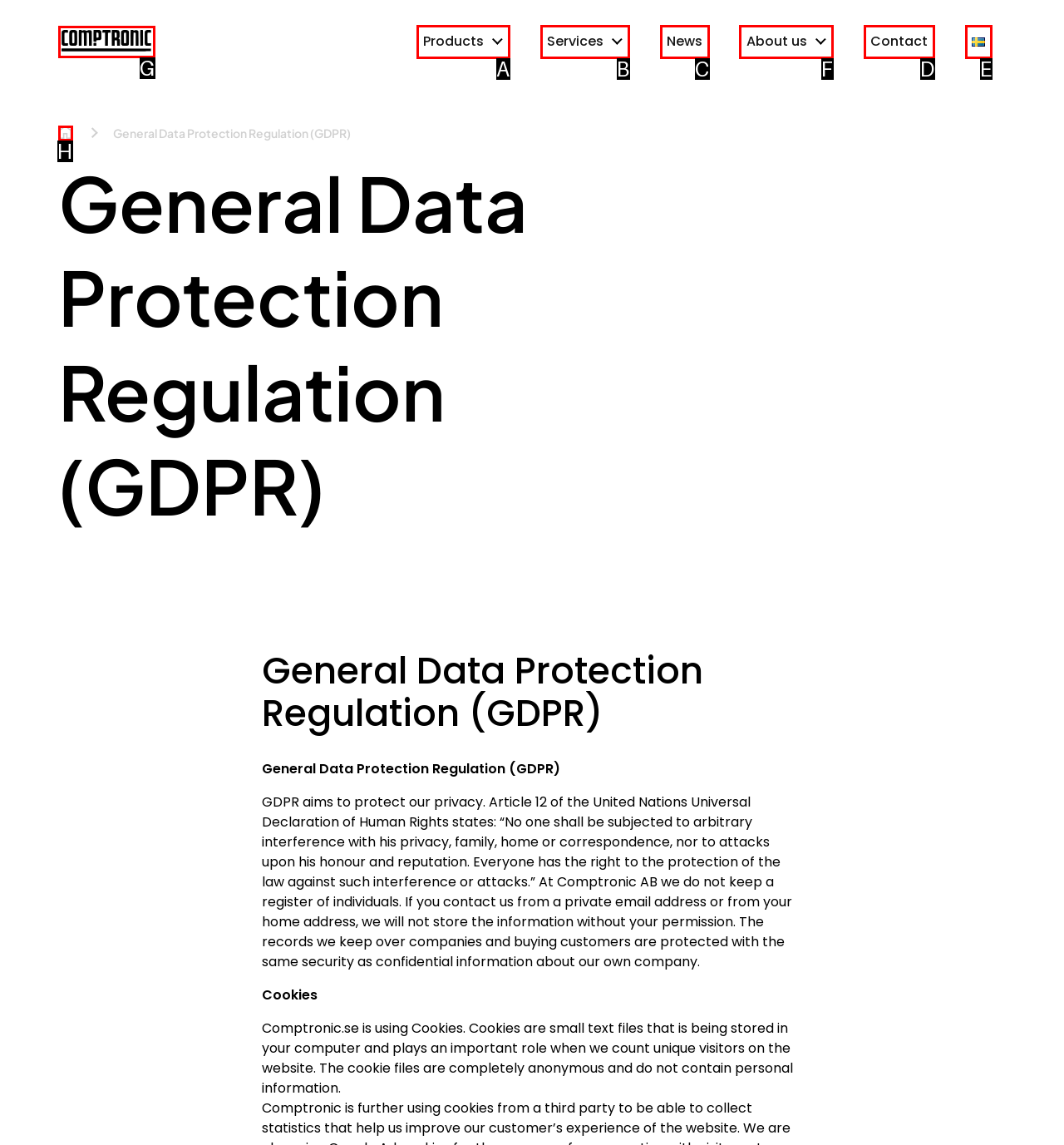Identify the correct UI element to click on to achieve the task: Click the About us button. Provide the letter of the appropriate element directly from the available choices.

F